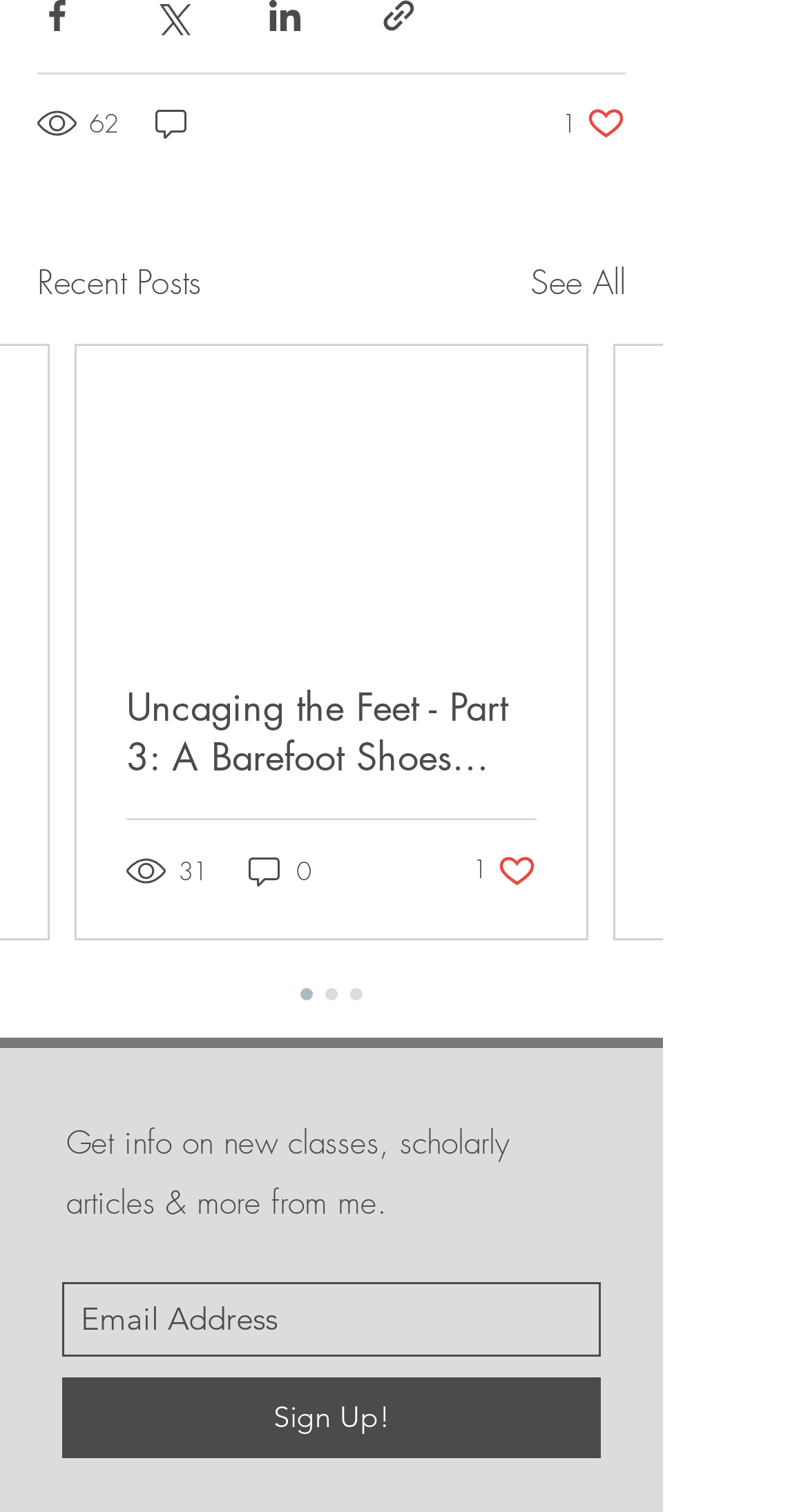Identify the bounding box coordinates for the UI element described as: "aria-label="Email Address" name="email" placeholder="Email Address"".

[0.077, 0.848, 0.744, 0.897]